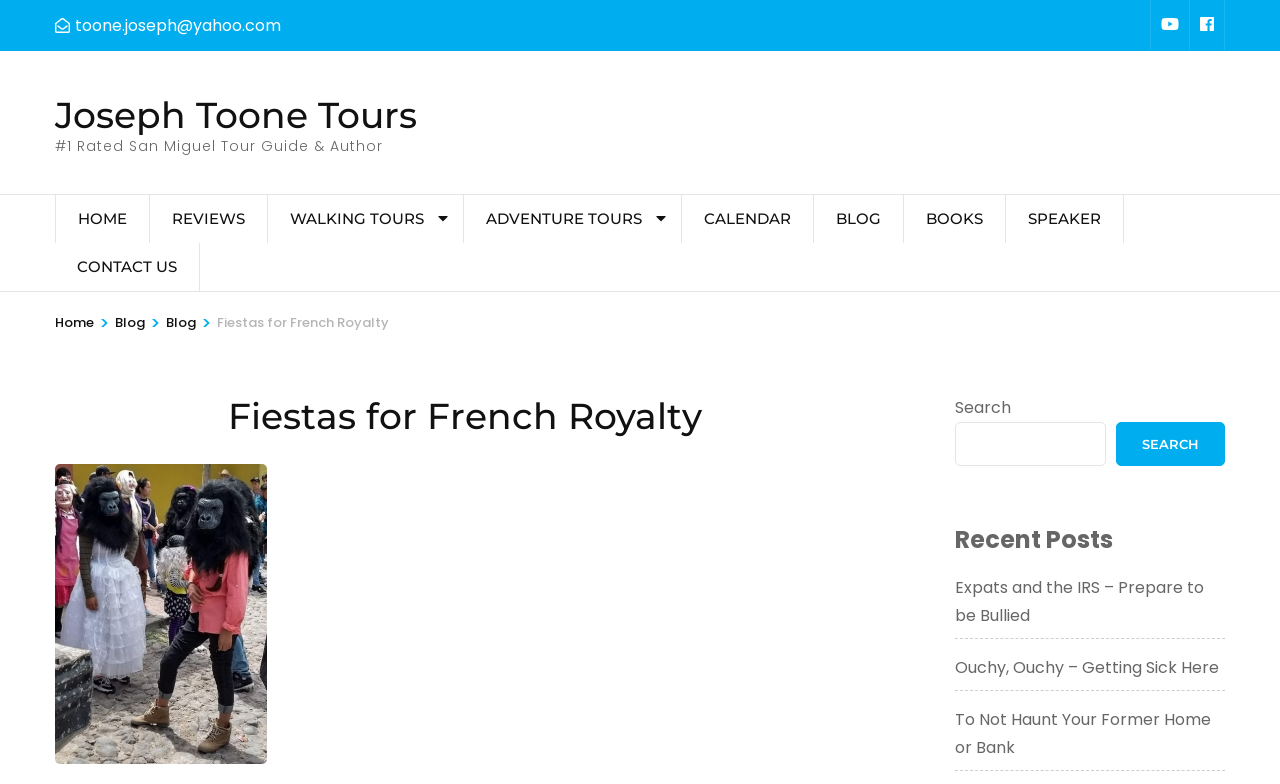Answer the following in one word or a short phrase: 
What is the purpose of the element on the top right?

Search